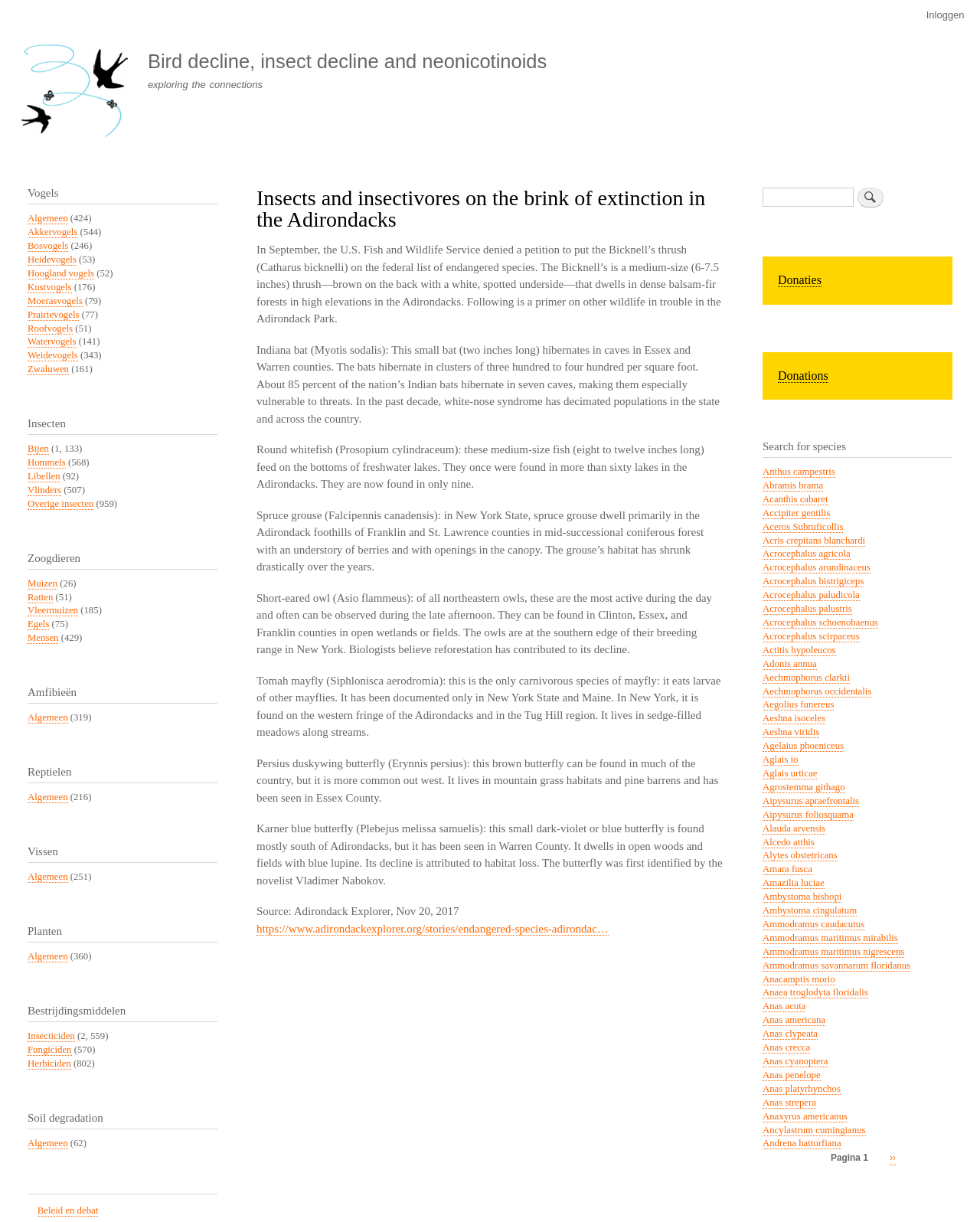Please identify the bounding box coordinates of the area that needs to be clicked to fulfill the following instruction: "Click on the 'Home' link."

[0.012, 0.031, 0.137, 0.121]